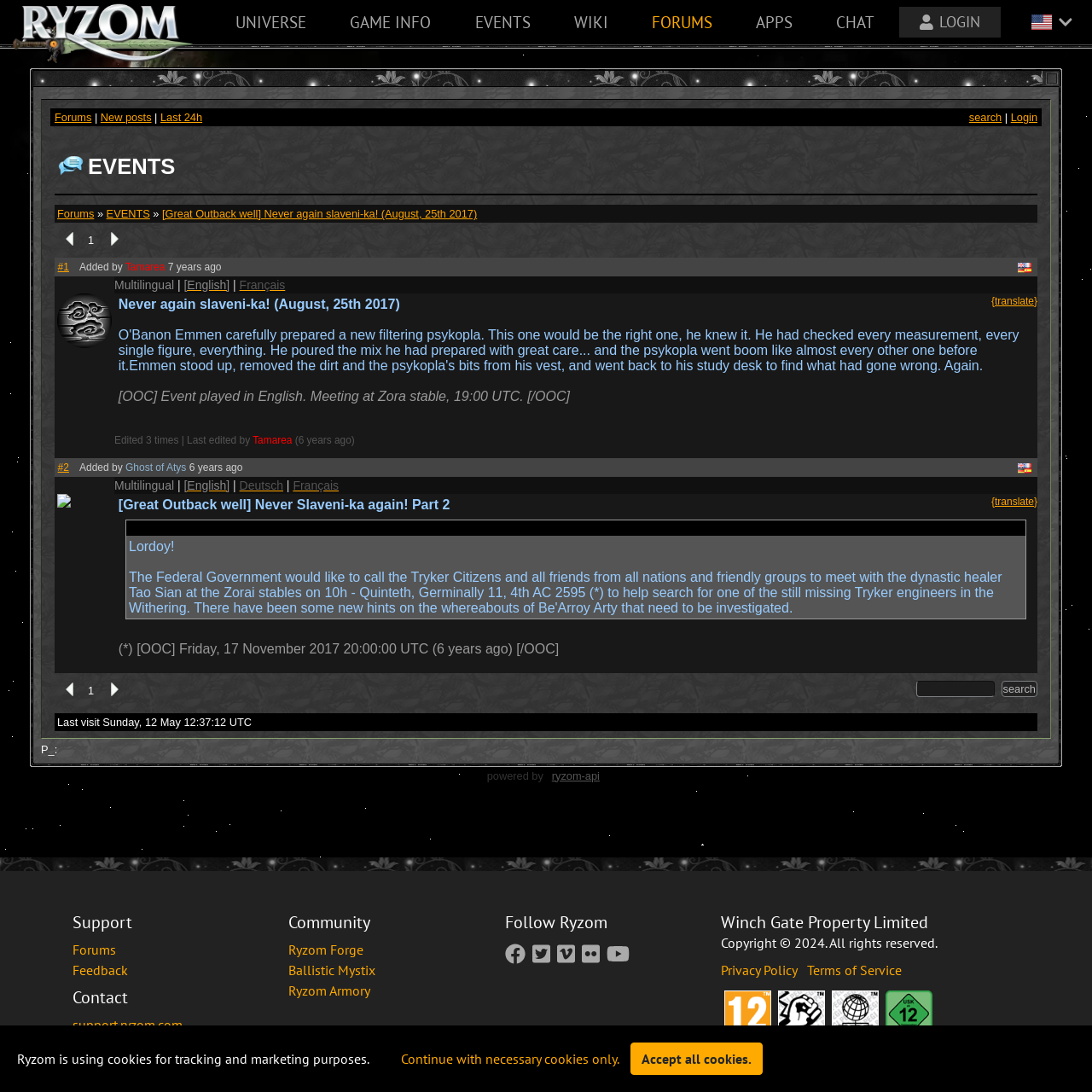Can you find the bounding box coordinates of the area I should click to execute the following instruction: "Click on the Ryzom link"?

[0.012, 0.021, 0.177, 0.037]